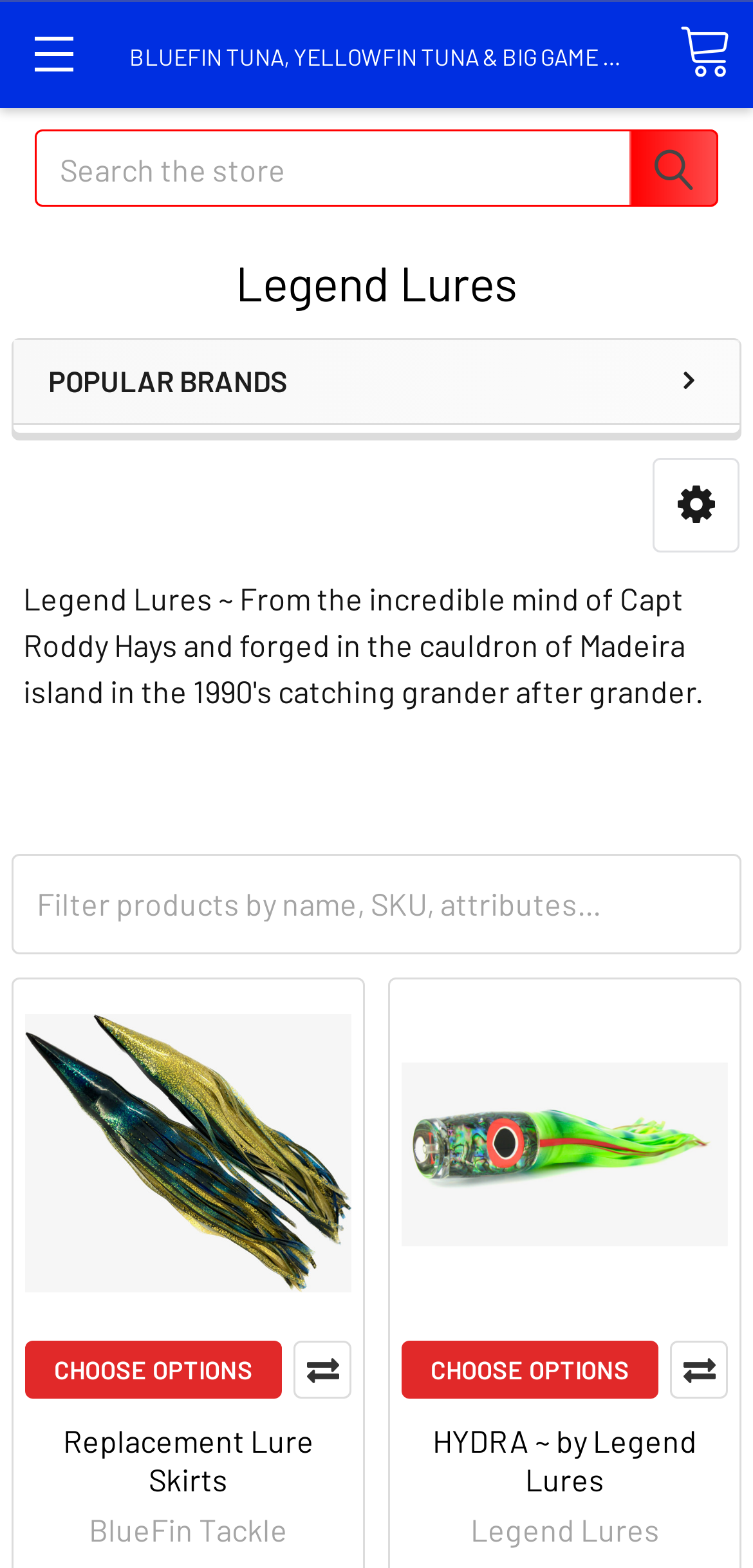Indicate the bounding box coordinates of the element that must be clicked to execute the instruction: "Contact 'Electrician Dubai'". The coordinates should be given as four float numbers between 0 and 1, i.e., [left, top, right, bottom].

None